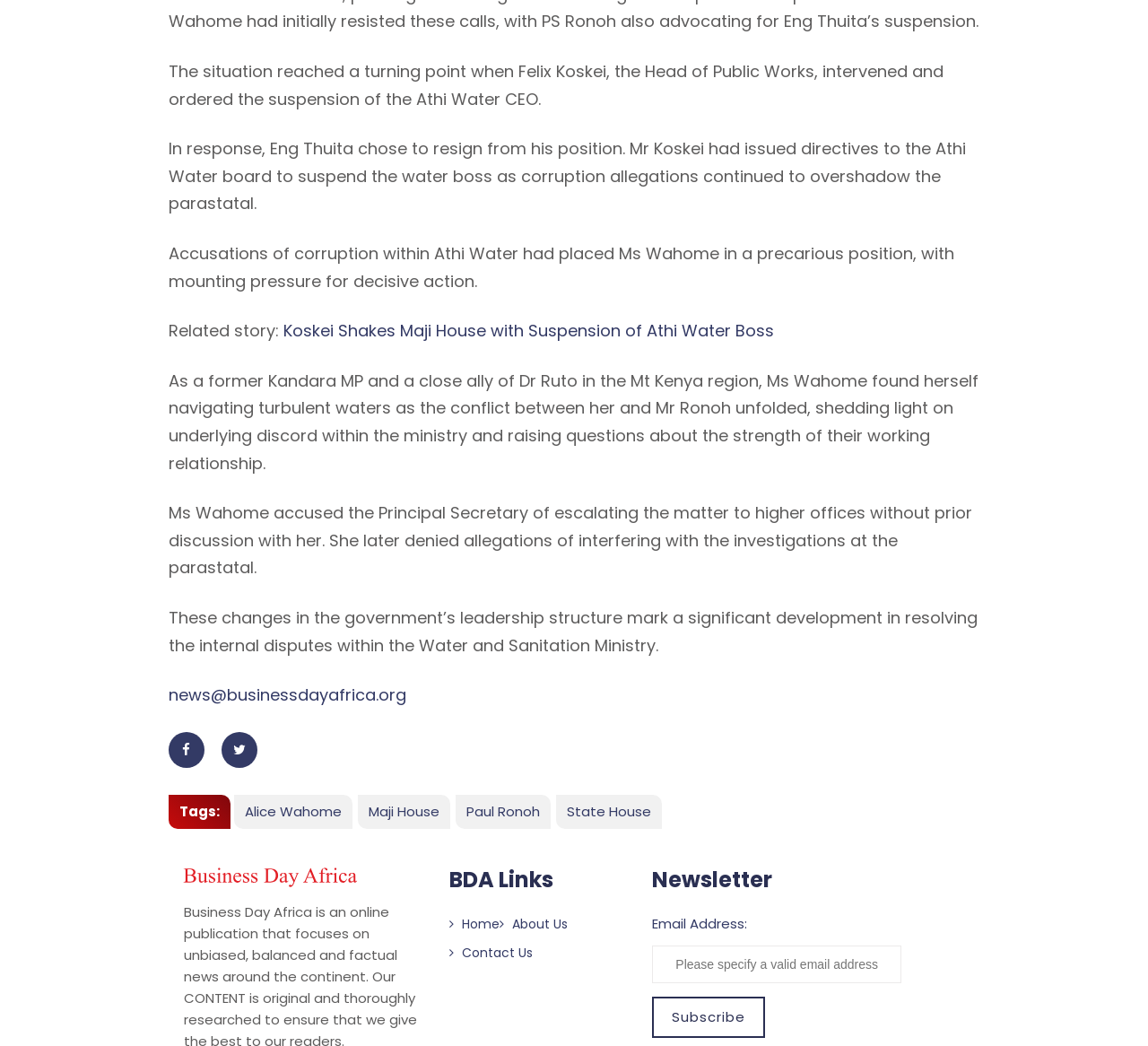Who intervened in the Athi Water CEO suspension?
Look at the screenshot and give a one-word or phrase answer.

Felix Koskei